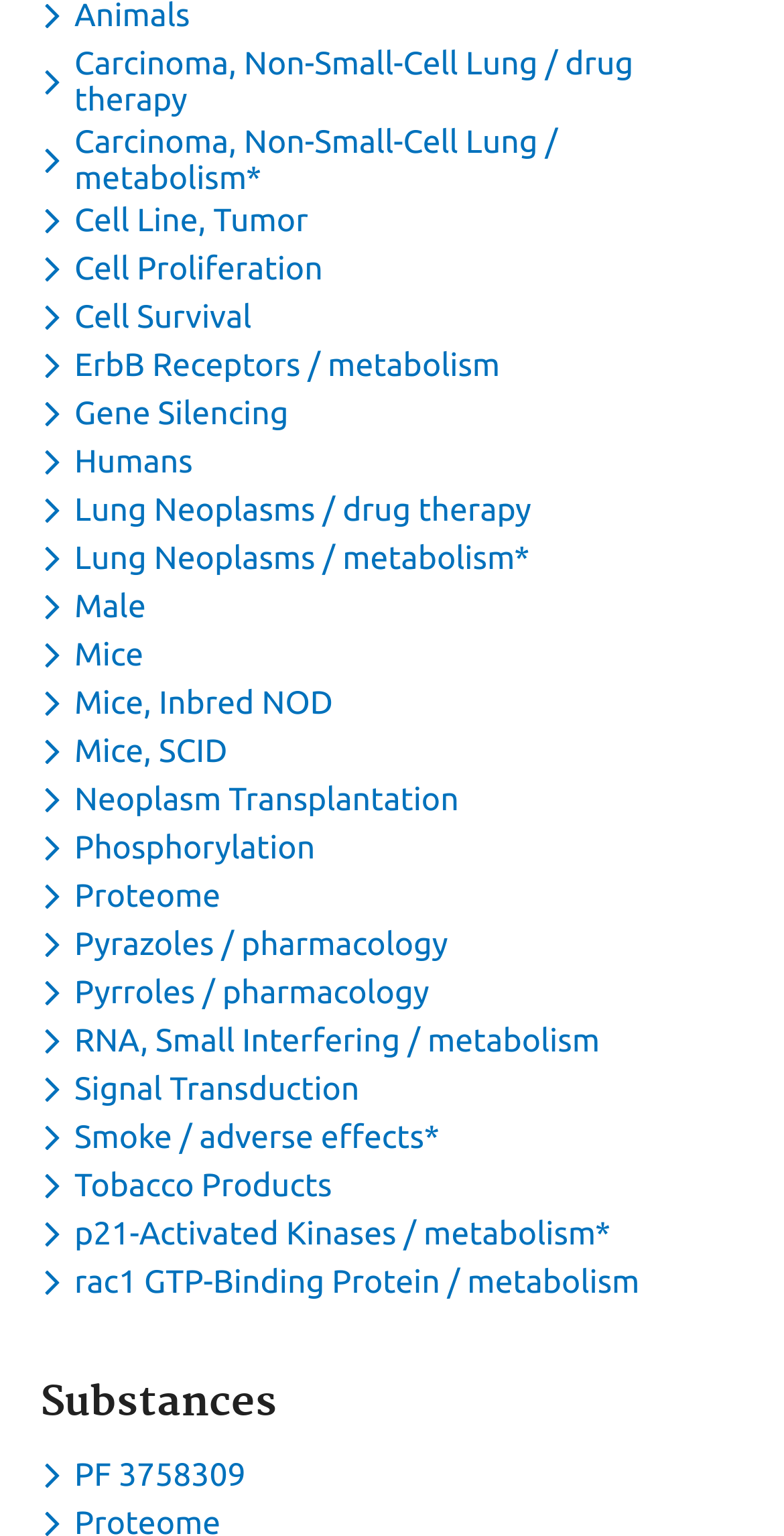What is the first keyword in the list?
Refer to the image and answer the question using a single word or phrase.

Carcinoma, Non-Small-Cell Lung / drug therapy